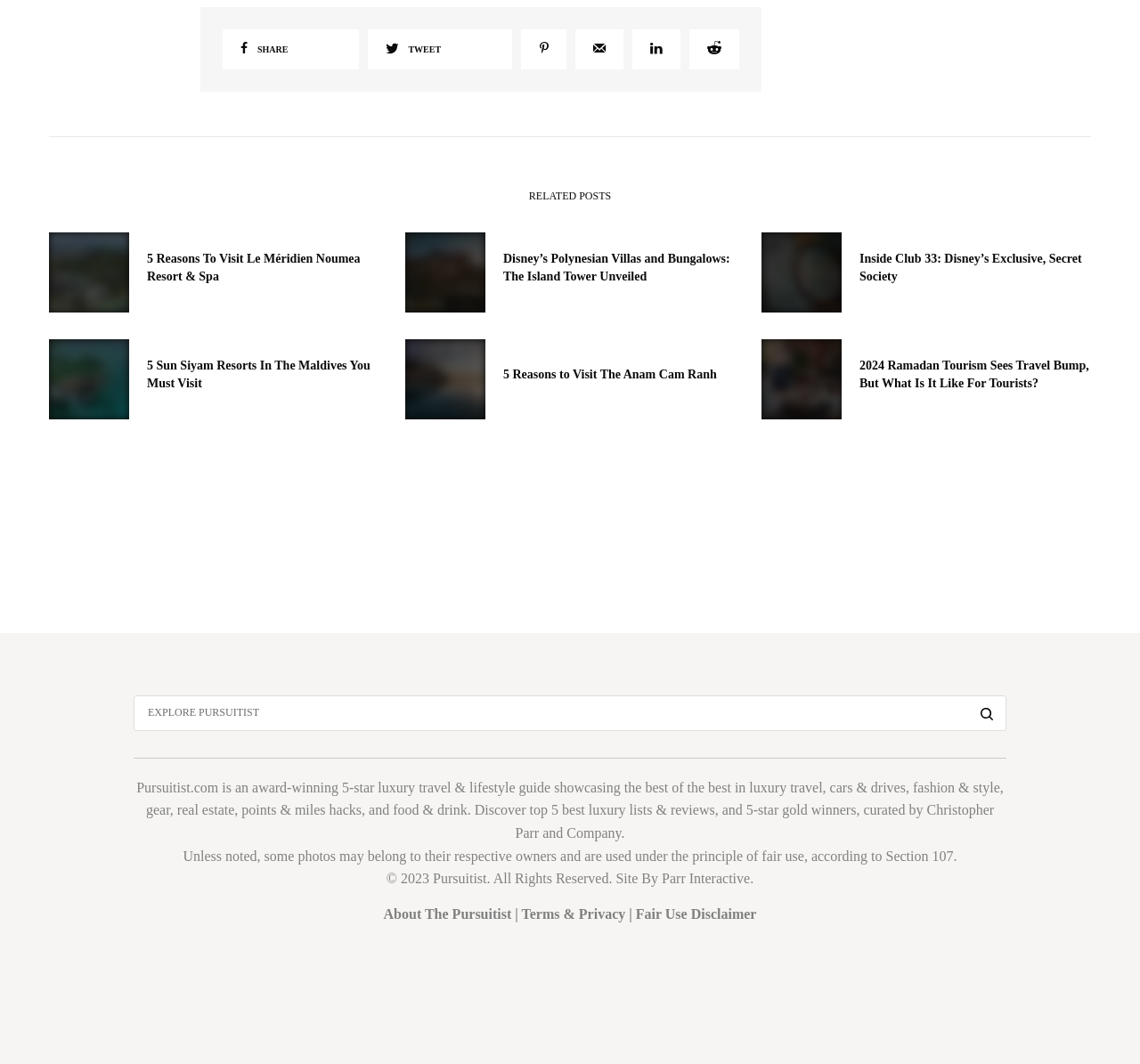Bounding box coordinates should be provided in the format (top-left x, top-left y, bottom-right x, bottom-right y) with all values between 0 and 1. Identify the bounding box for this UI element: Parr Interactive

[0.581, 0.819, 0.658, 0.833]